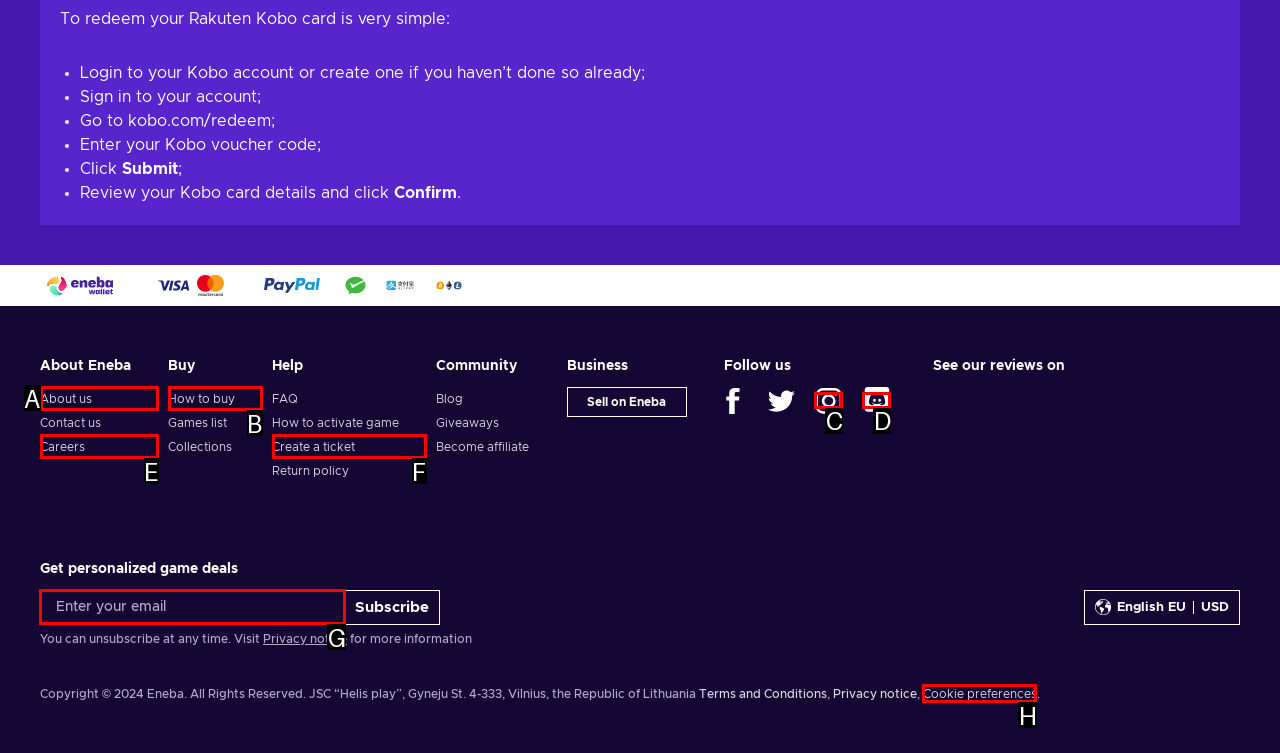Select the appropriate bounding box to fulfill the task: Enter your email Respond with the corresponding letter from the choices provided.

G